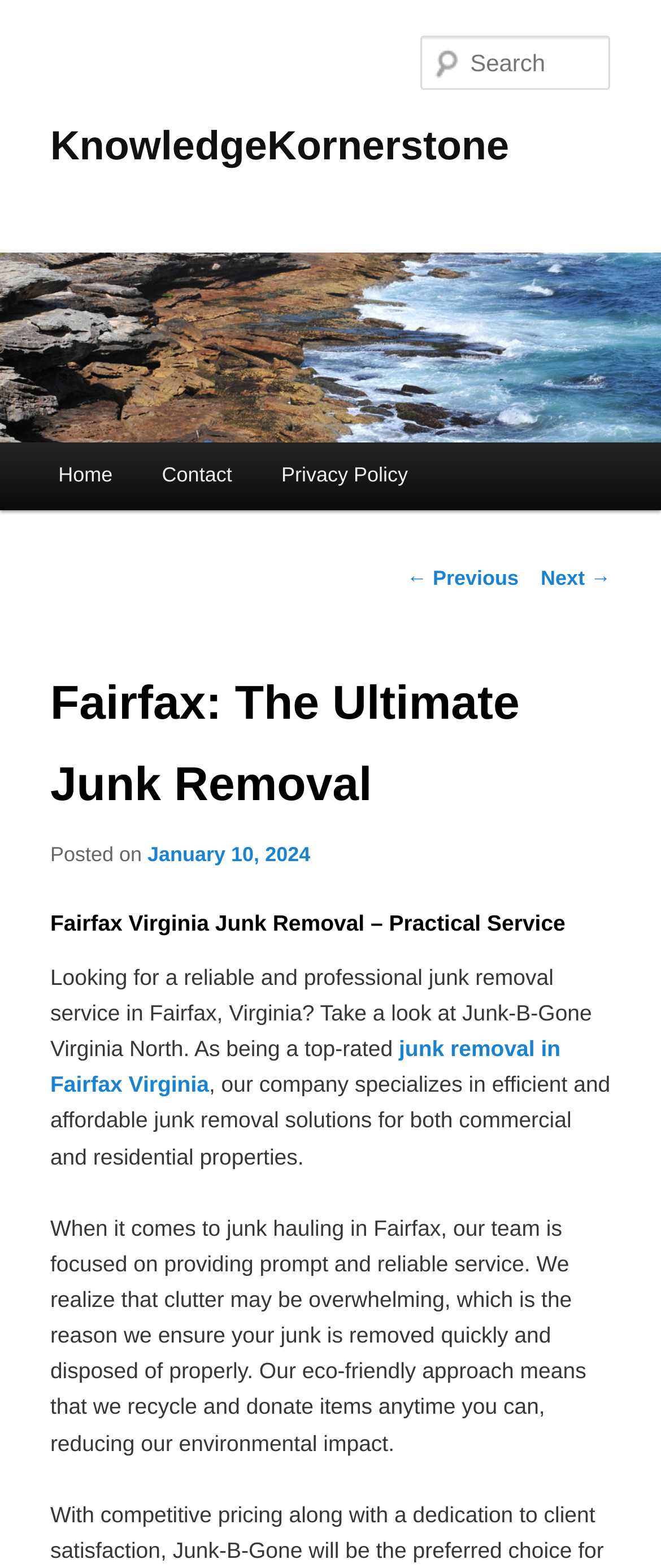Please identify the bounding box coordinates of the area I need to click to accomplish the following instruction: "Go to Home page".

[0.051, 0.282, 0.208, 0.326]